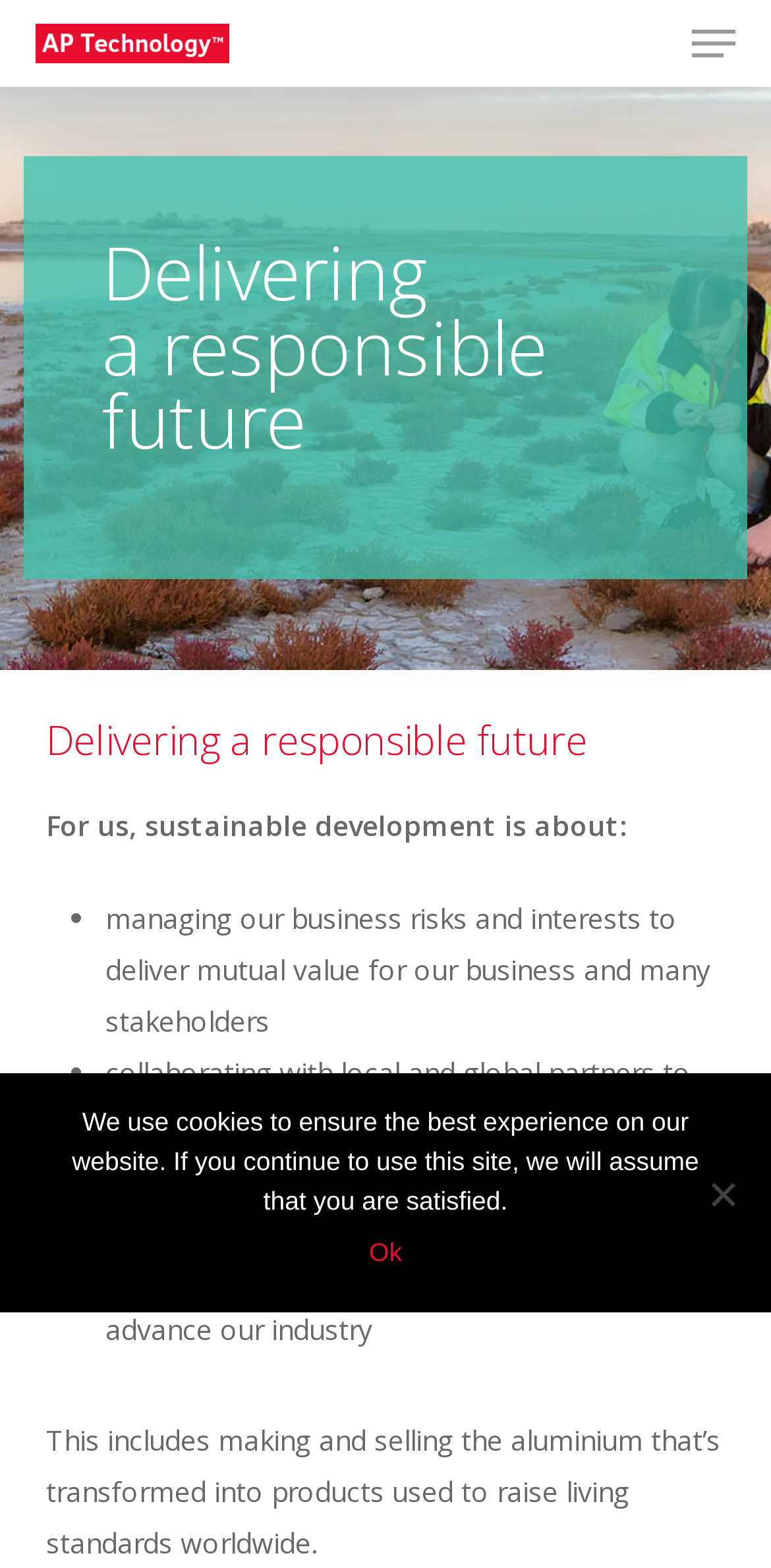What is the company's approach to creating trust and generating long-lasting solutions?
Look at the webpage screenshot and answer the question with a detailed explanation.

The webpage states that the company collaborates with local and global partners to create trust and generate long-lasting solutions to complex challenges, as mentioned in the second bullet point.